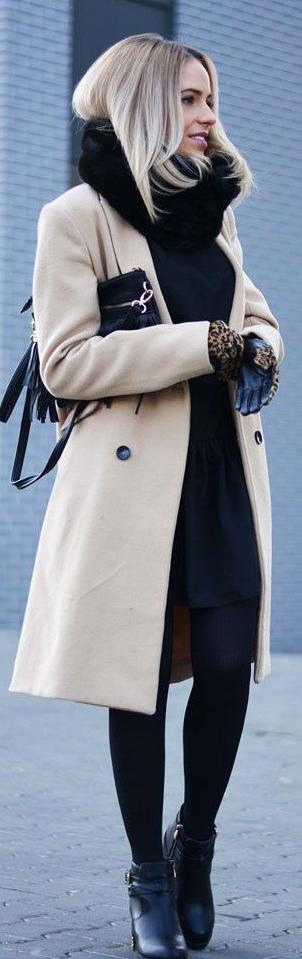What type of boots is the woman wearing?
Based on the image, give a concise answer in the form of a single word or short phrase.

Black ankle boots